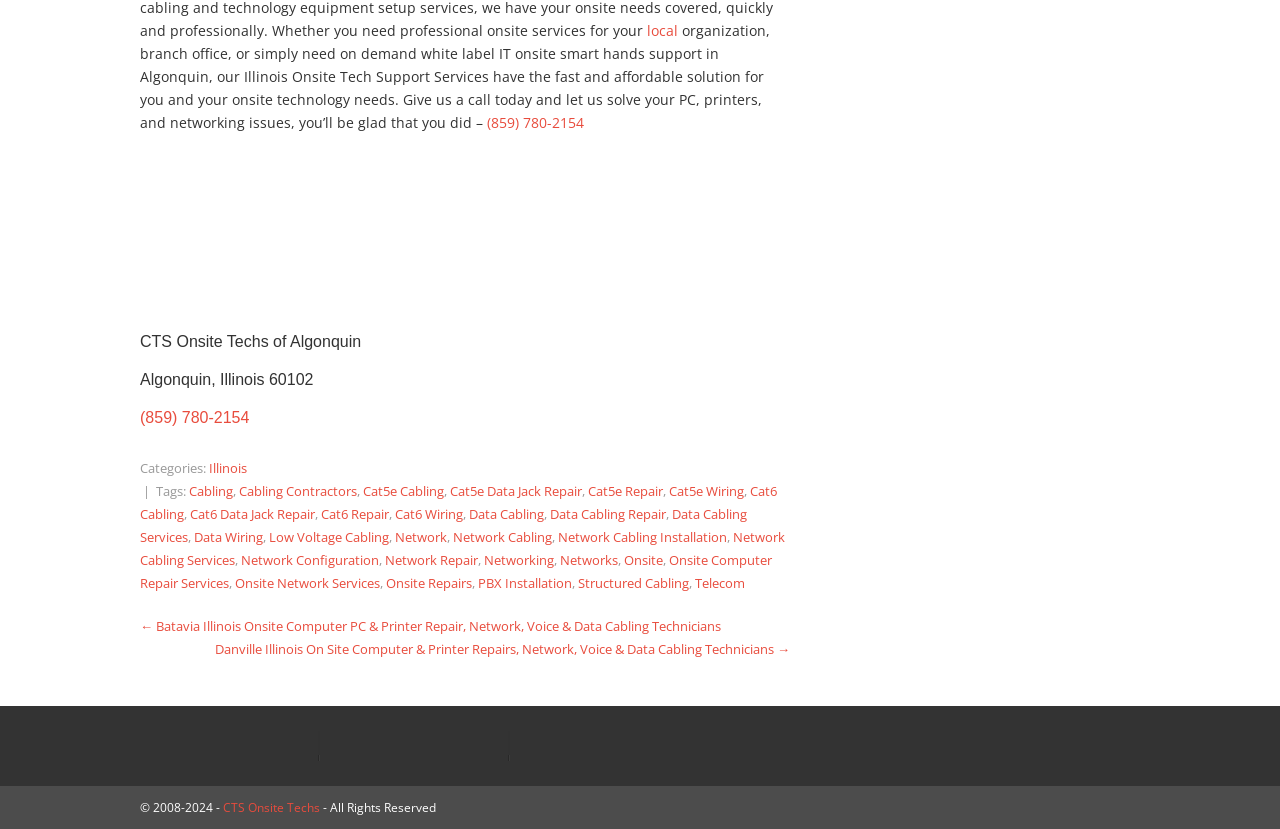Please provide a short answer using a single word or phrase for the question:
What is the copyright year range of CTS Onsite Techs?

2008-2024